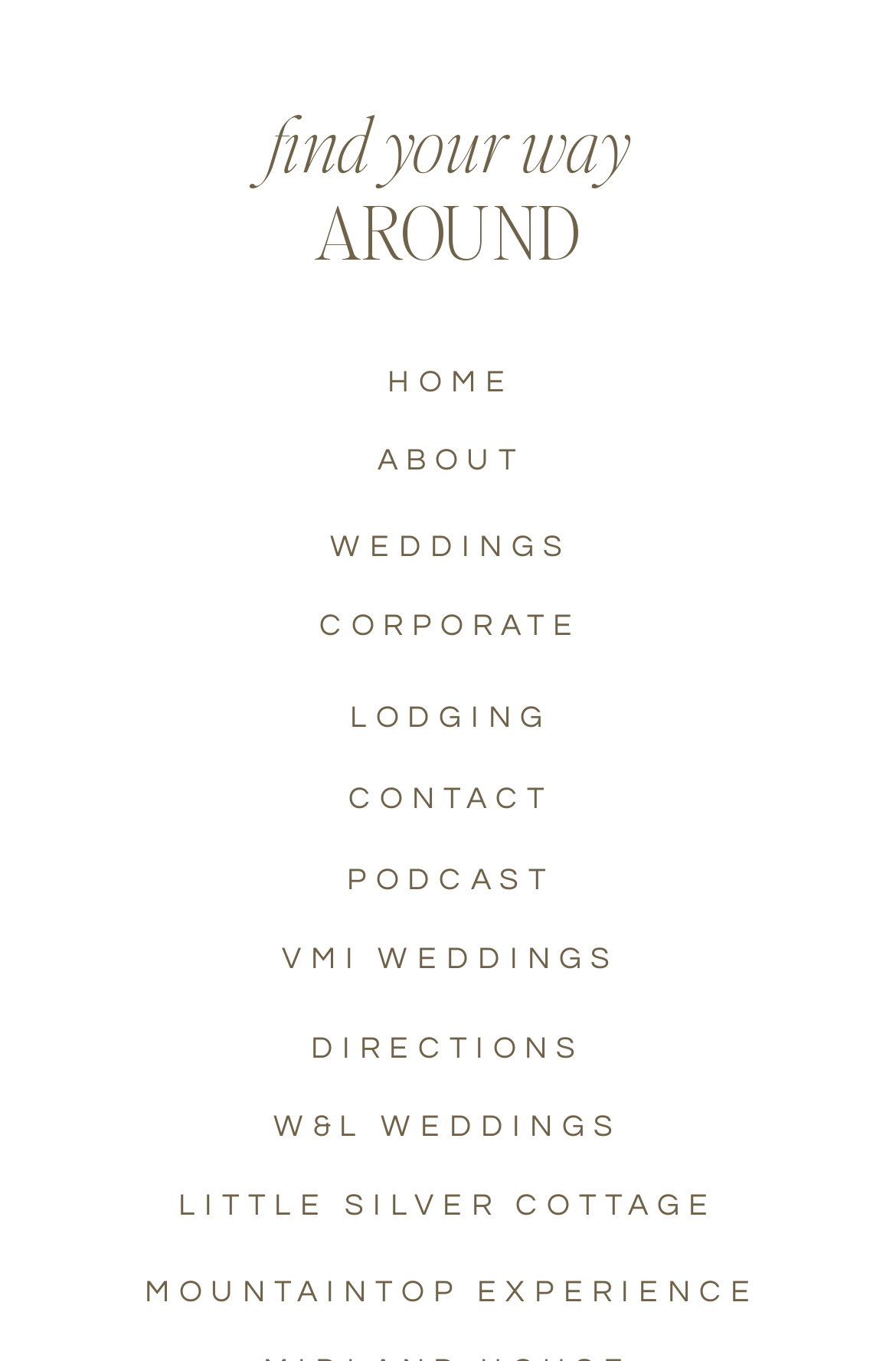Locate the bounding box coordinates of the area you need to click to fulfill this instruction: 'check out W&L WEDDINGS'. The coordinates must be in the form of four float numbers ranging from 0 to 1: [left, top, right, bottom].

[0.256, 0.811, 0.744, 0.834]